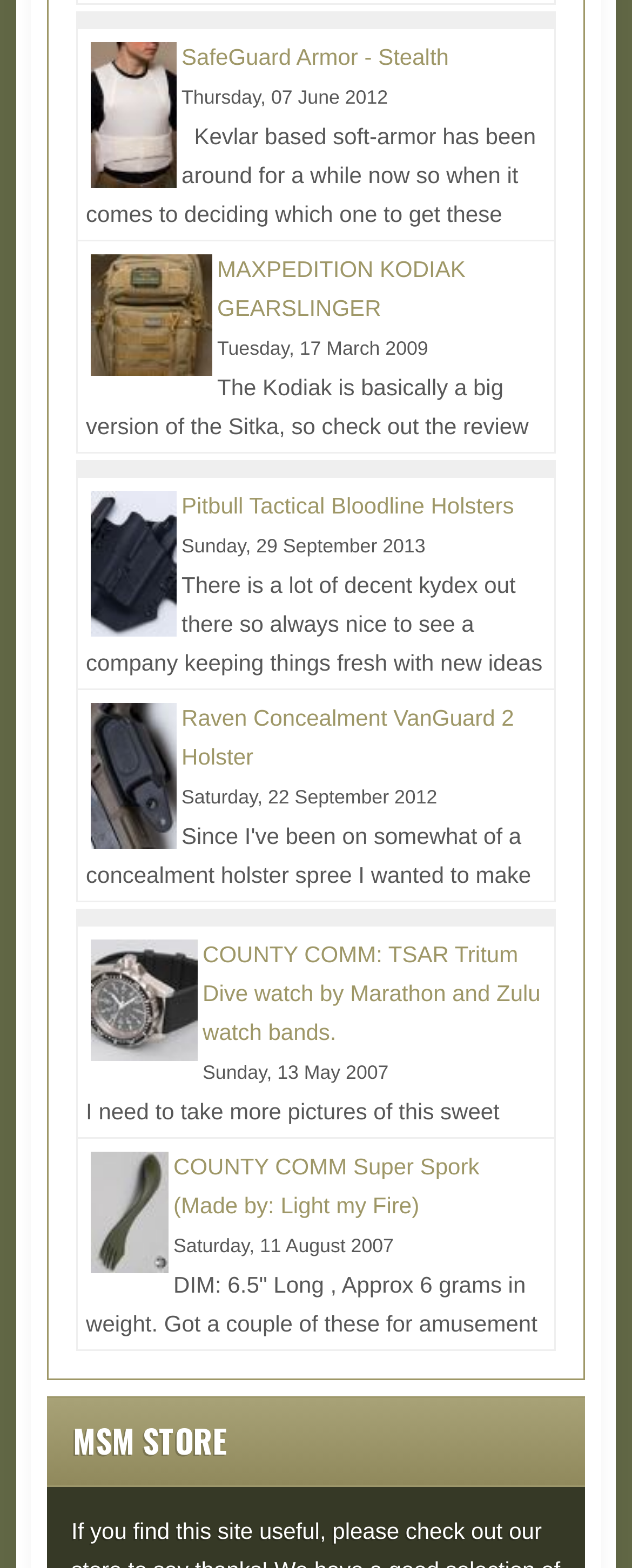Can you find the bounding box coordinates for the element that needs to be clicked to execute this instruction: "Visit the MSM STORE page"? The coordinates should be given as four float numbers between 0 and 1, i.e., [left, top, right, bottom].

[0.077, 0.901, 0.923, 0.937]